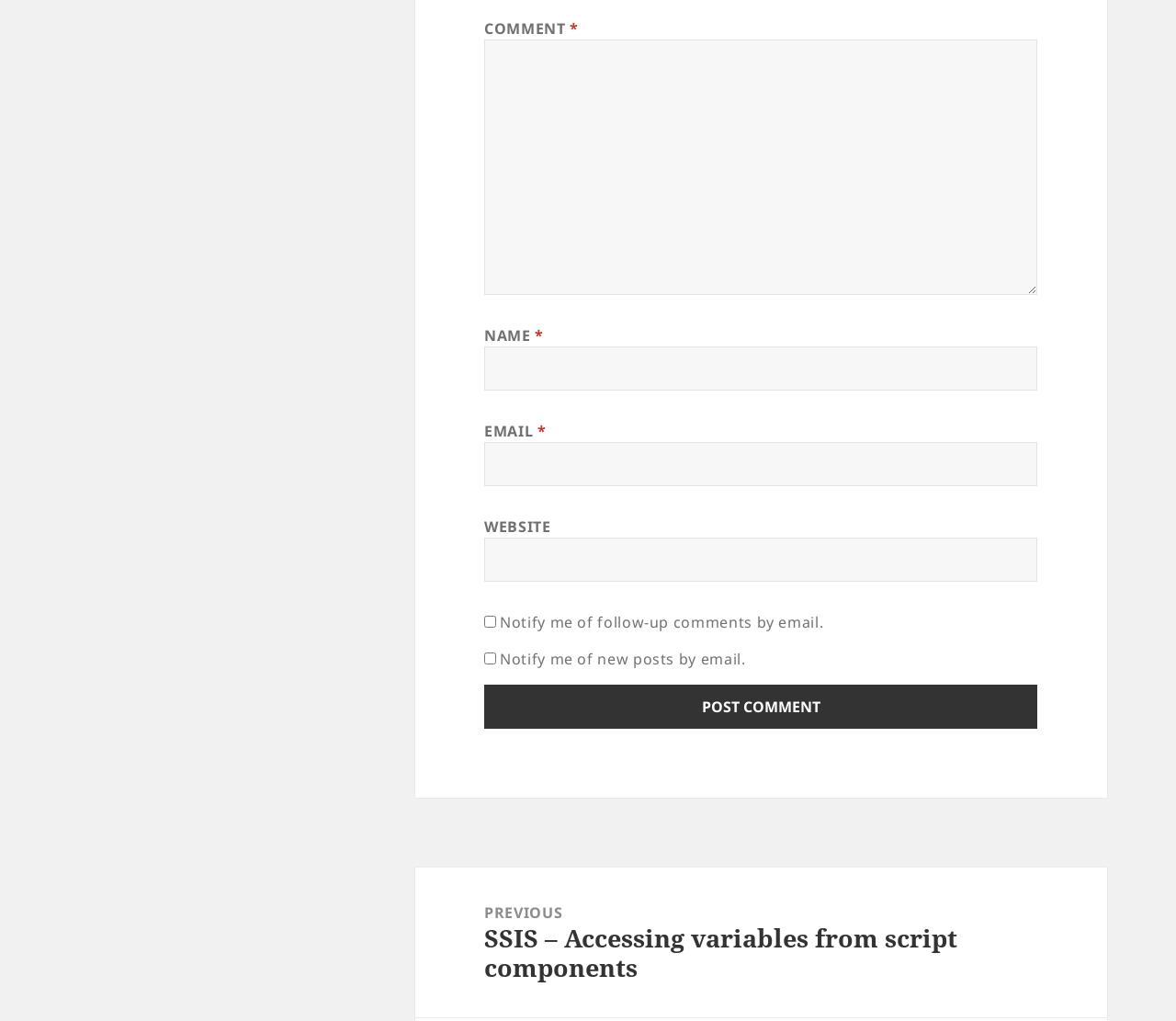What is the function of the 'Post Comment' button?
Use the information from the image to give a detailed answer to the question.

The 'Post Comment' button is located at the bottom of the form, and its presence suggests that it is used to submit the comment and other provided information.